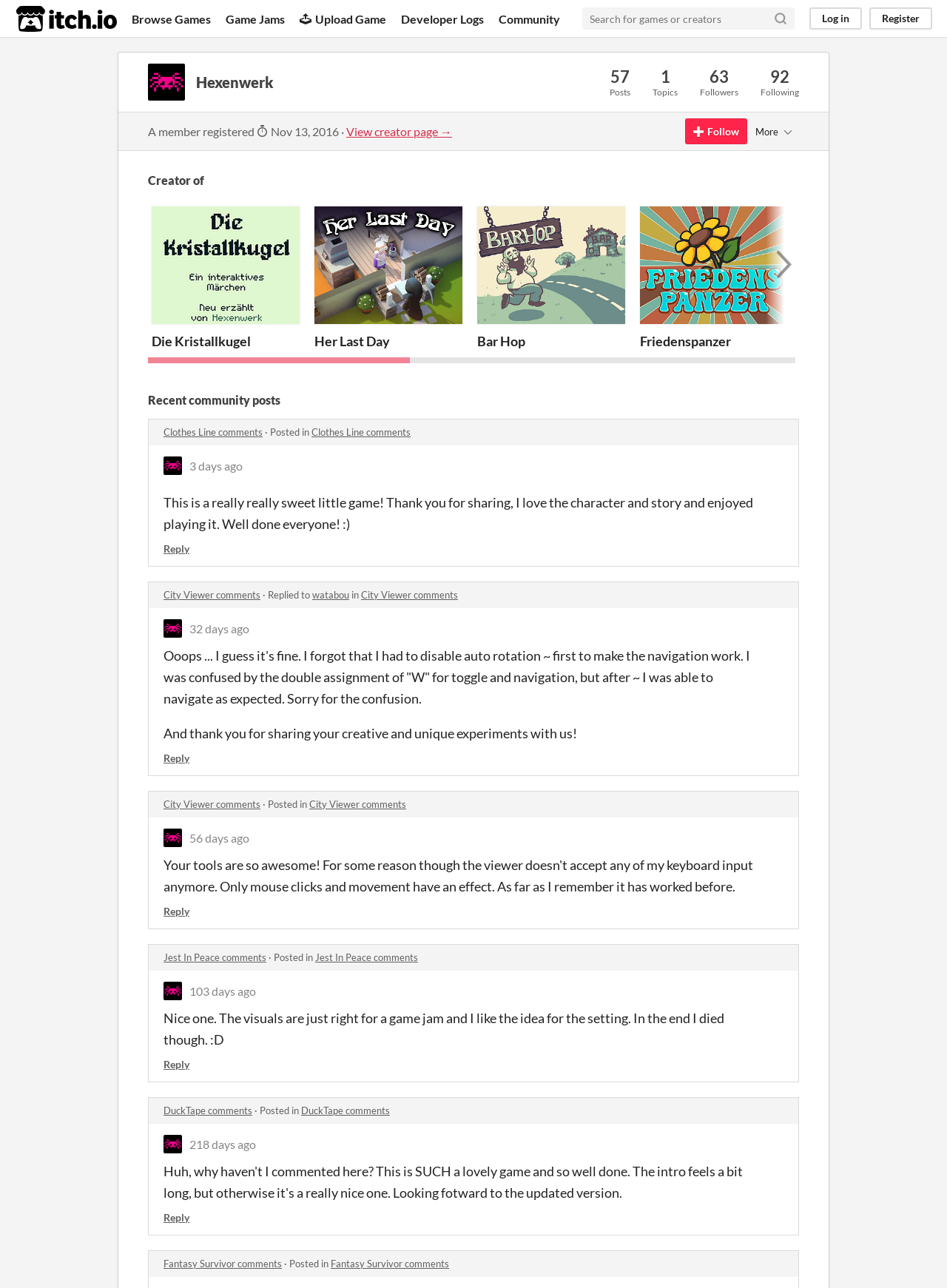What is the name of the game with the comment 'This is a really really sweet little game! ...'?
Based on the content of the image, thoroughly explain and answer the question.

The name of the game can be found in the link element with the text 'Clothes Line comments' located at [0.173, 0.331, 0.277, 0.34], which is related to the comment 'This is a really really sweet little game! ...' located at [0.173, 0.384, 0.795, 0.413].